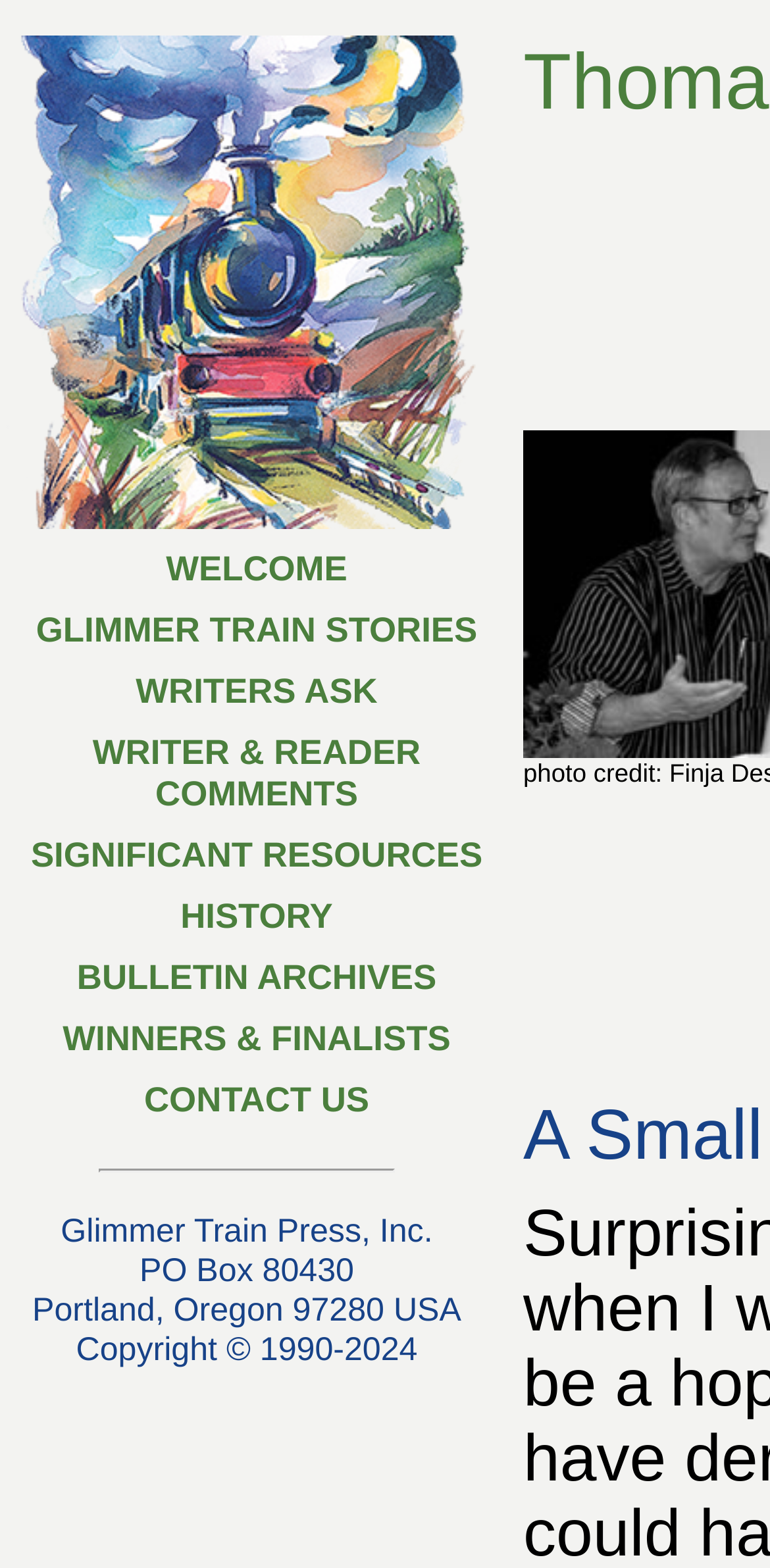Determine the bounding box coordinates for the element that should be clicked to follow this instruction: "Go to CONTACT US page". The coordinates should be given as four float numbers between 0 and 1, in the format [left, top, right, bottom].

[0.0, 0.682, 0.641, 0.721]